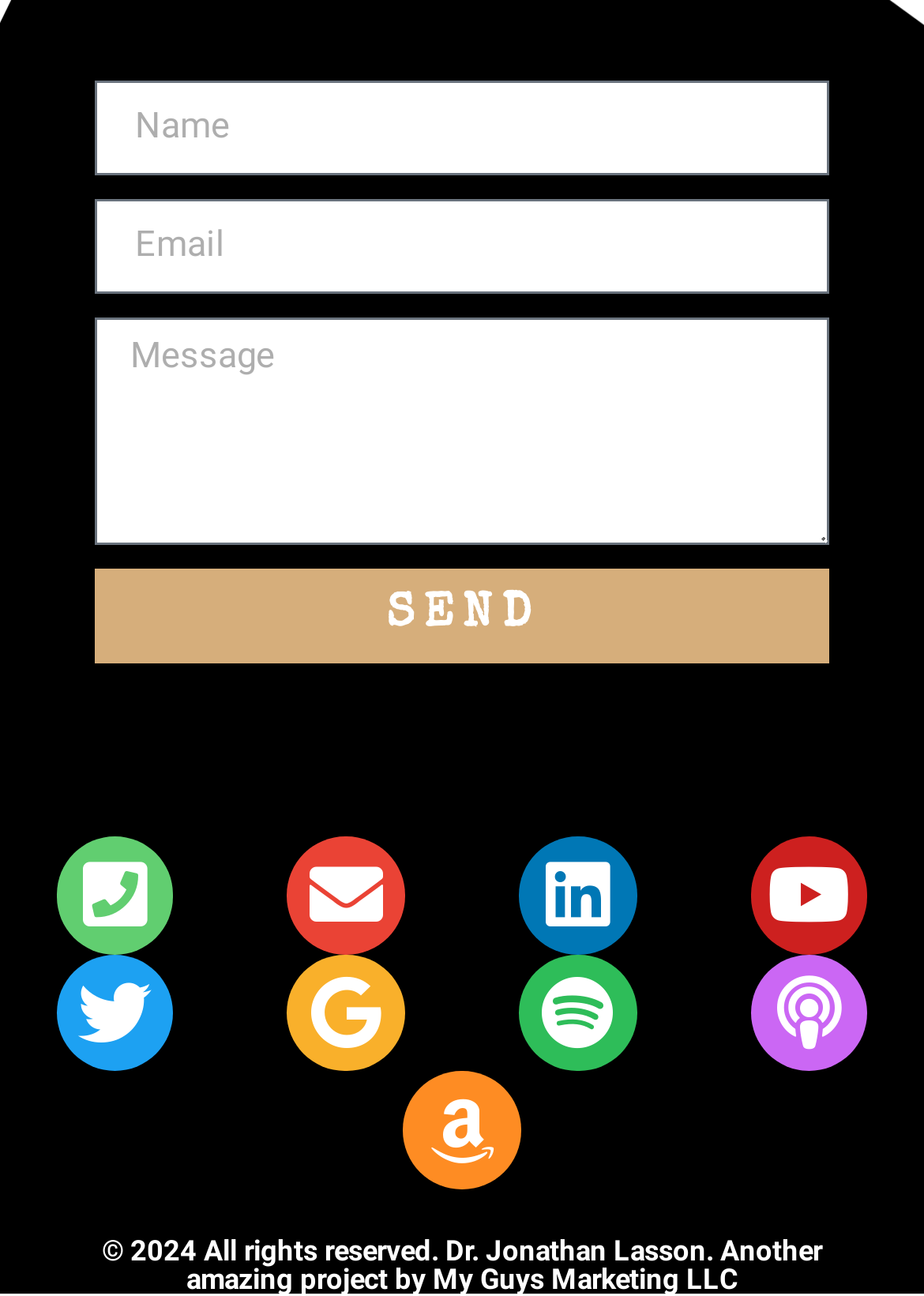Please identify the bounding box coordinates of the clickable region that I should interact with to perform the following instruction: "Visit the LinkedIn page". The coordinates should be expressed as four float numbers between 0 and 1, i.e., [left, top, right, bottom].

[0.562, 0.646, 0.689, 0.736]